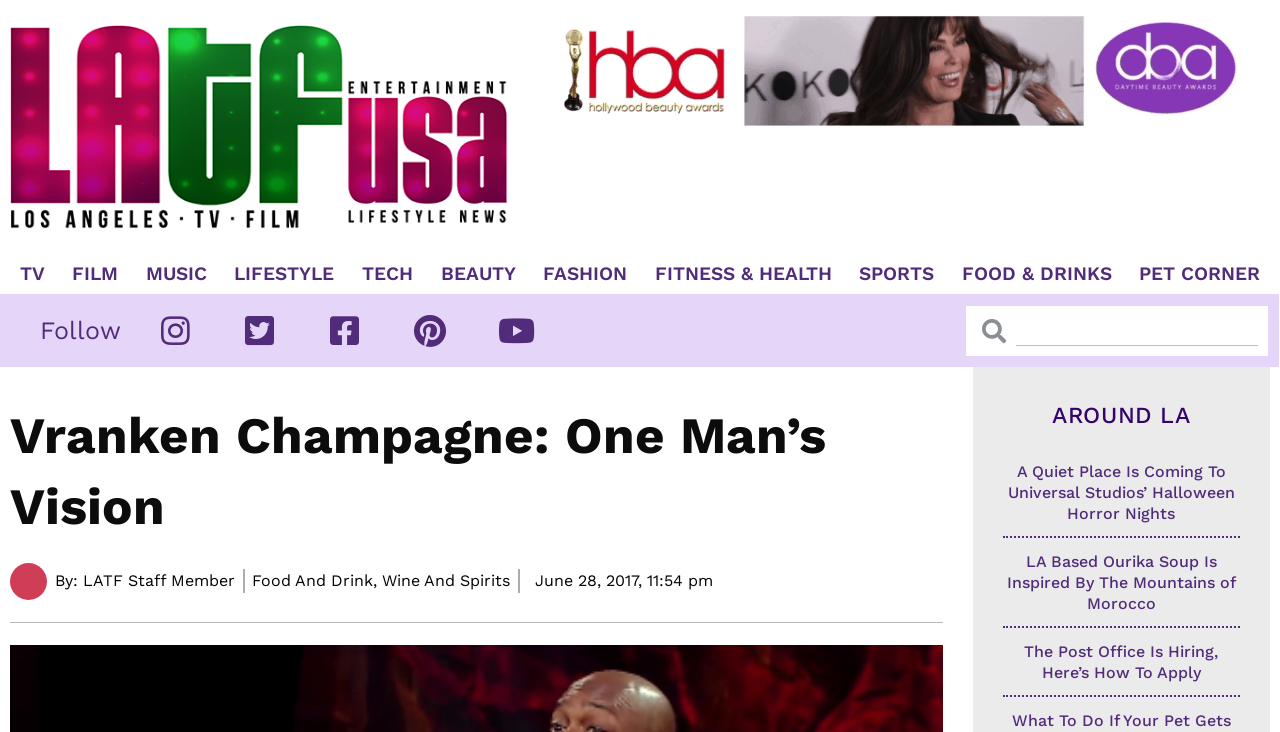Could you highlight the region that needs to be clicked to execute the instruction: "Follow LATF USA NEWS"?

[0.031, 0.43, 0.095, 0.473]